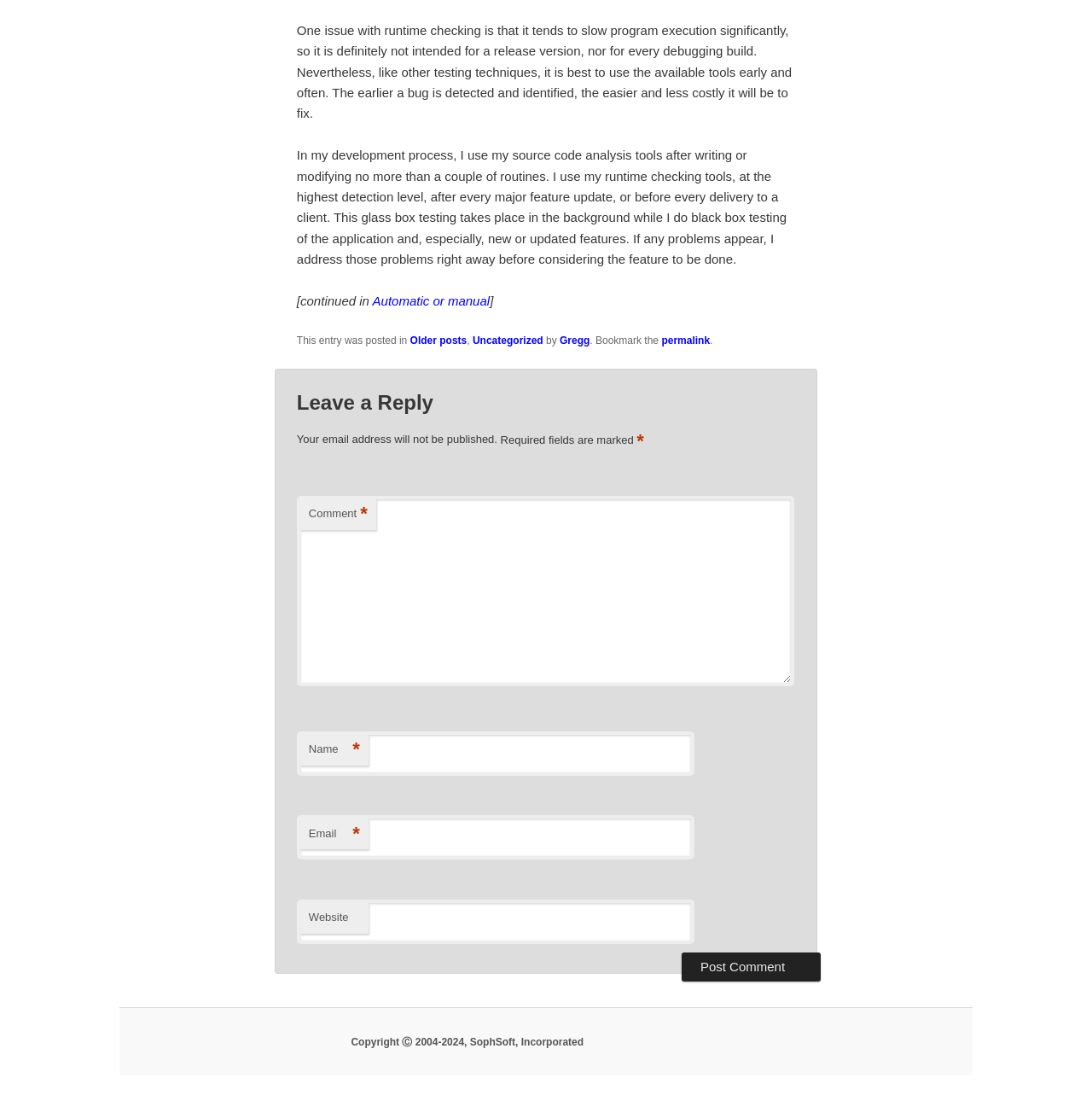Pinpoint the bounding box coordinates of the element to be clicked to execute the instruction: "Enter your comment".

[0.272, 0.45, 0.727, 0.623]